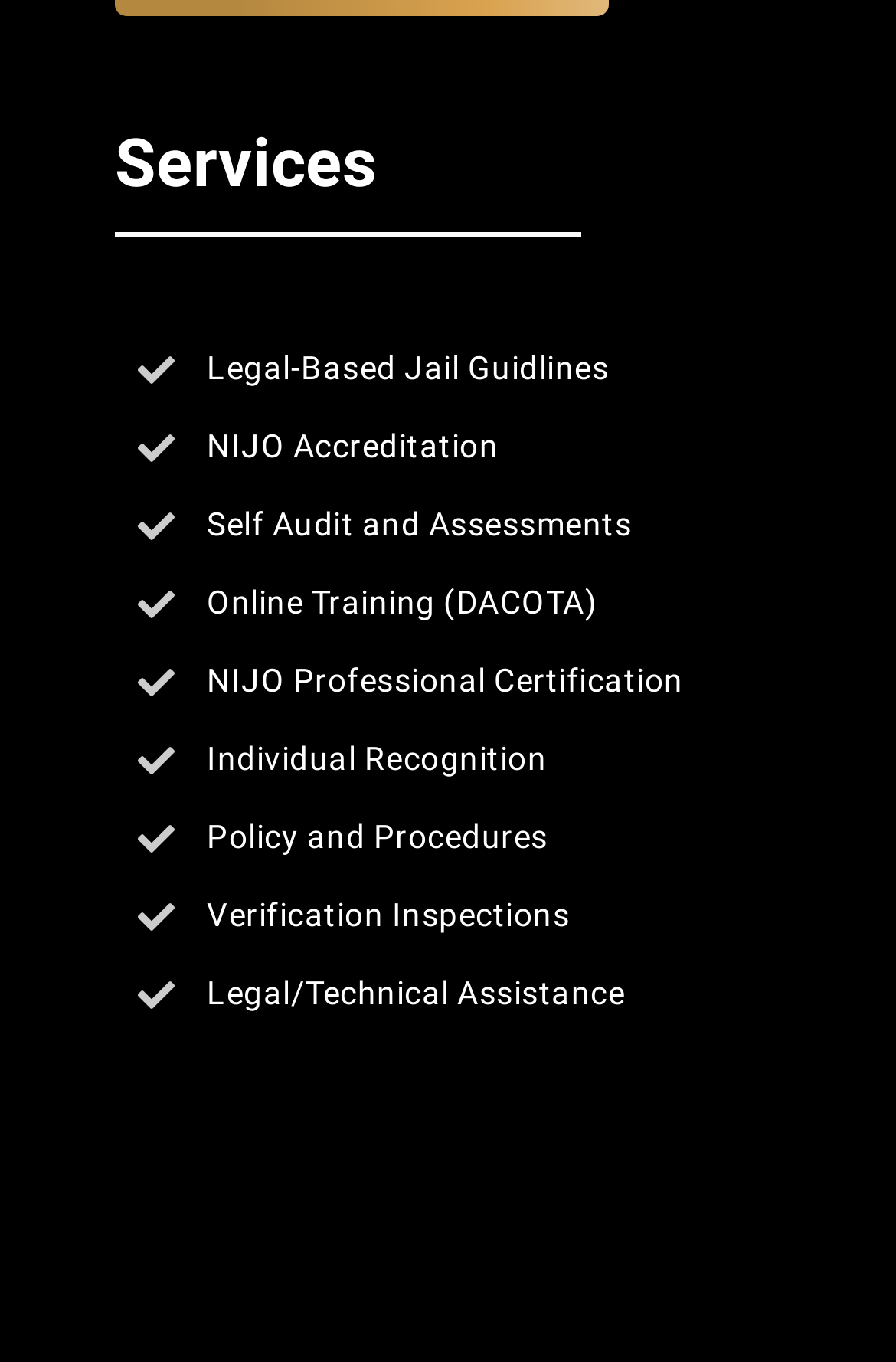Determine the bounding box for the UI element described here: "Legal-Based Jail Guidlines".

[0.154, 0.25, 0.846, 0.292]